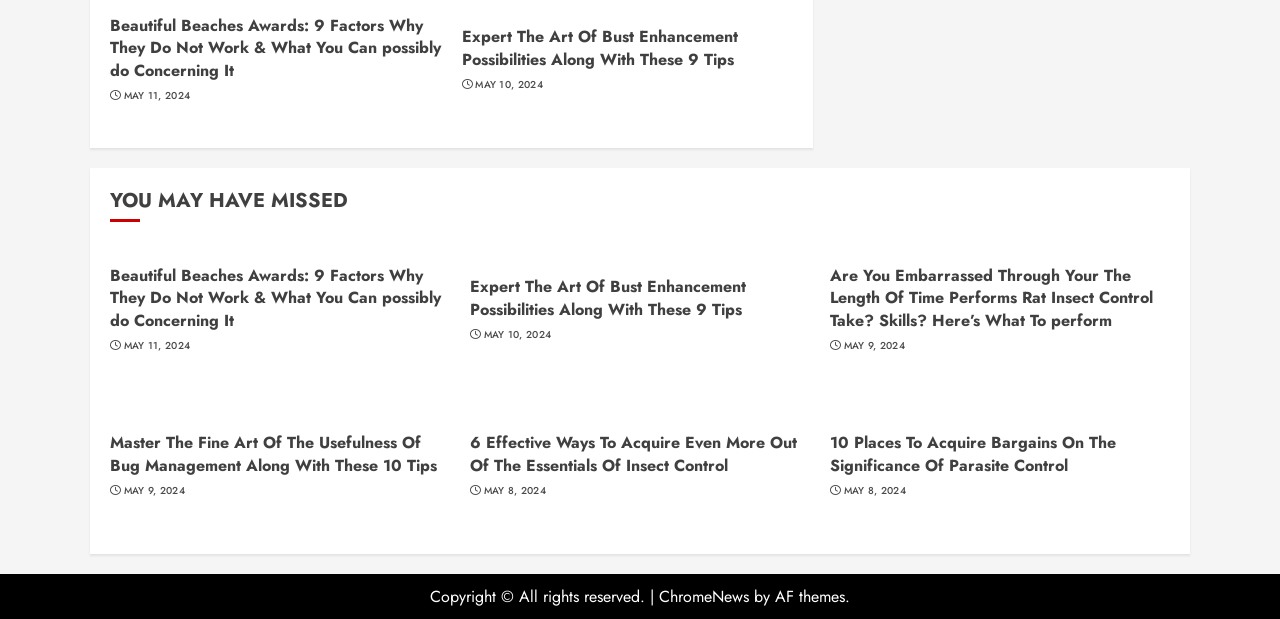Determine the bounding box for the described HTML element: "ChromeNews". Ensure the coordinates are four float numbers between 0 and 1 in the format [left, top, right, bottom].

[0.515, 0.944, 0.585, 0.982]